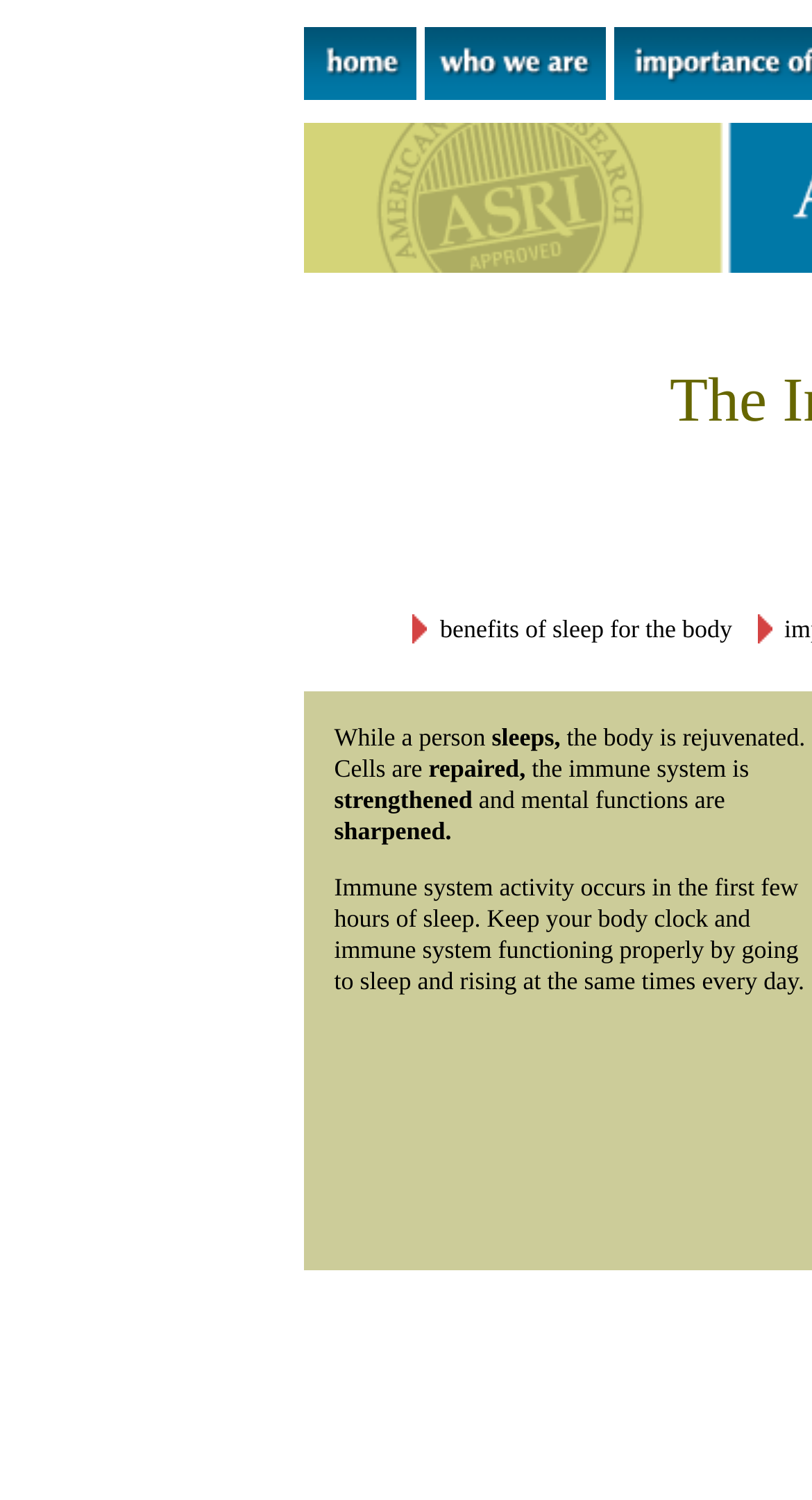Respond to the question below with a single word or phrase:
How many images are there in the header section?

3